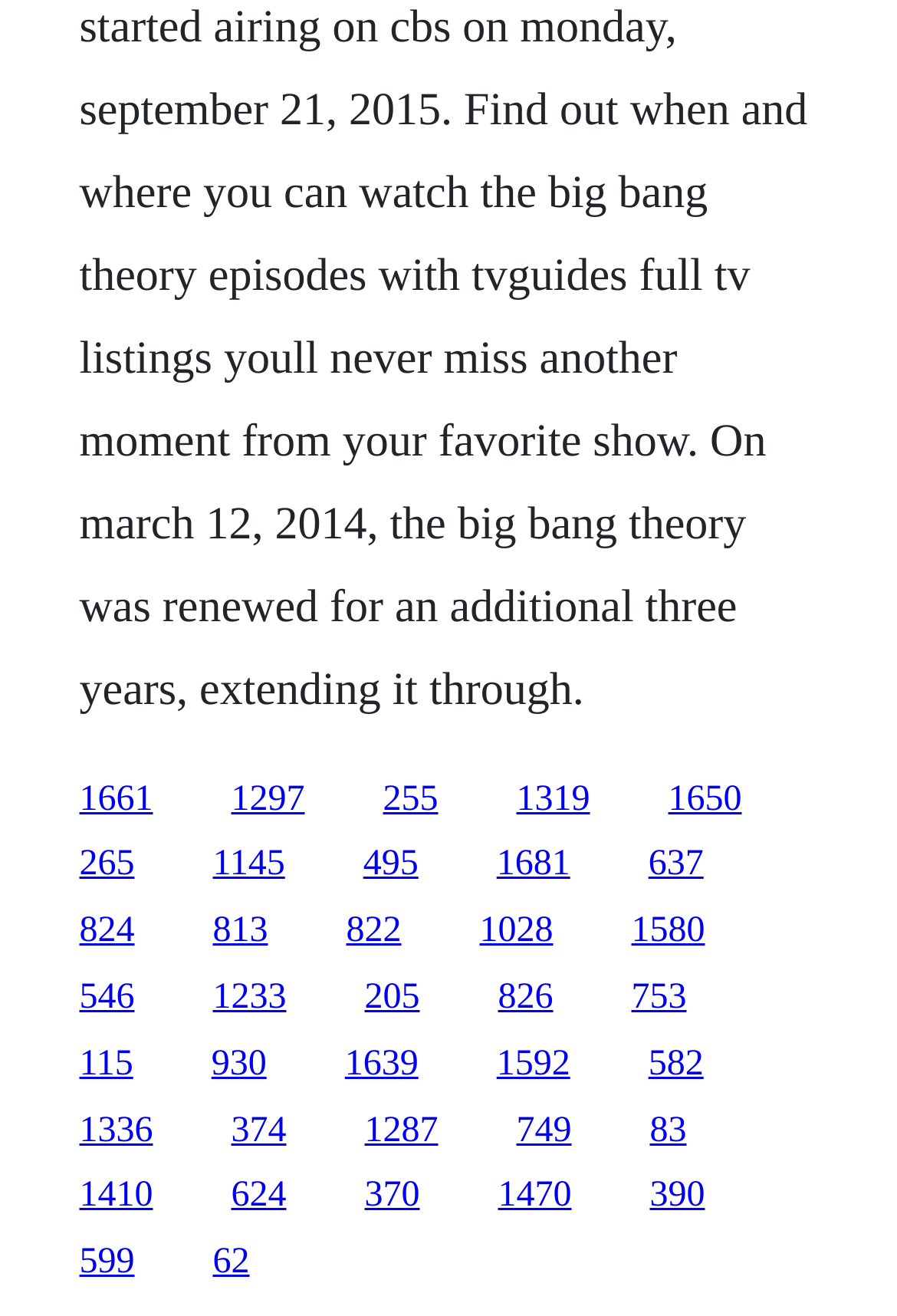How many links are on the webpage? From the image, respond with a single word or brief phrase.

25